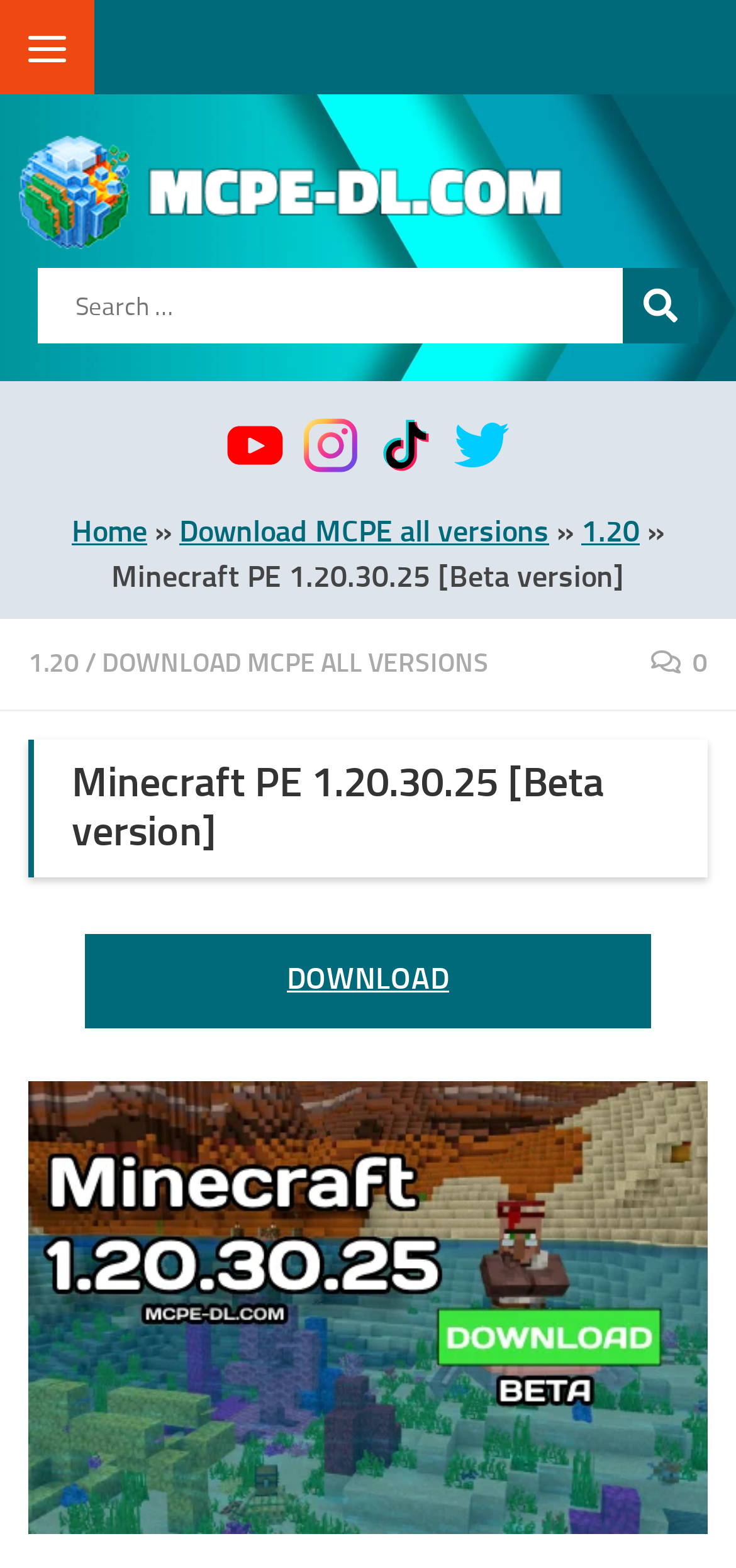Find and specify the bounding box coordinates that correspond to the clickable region for the instruction: "Download Minecraft PE 1.20.30.25".

[0.115, 0.595, 0.885, 0.656]